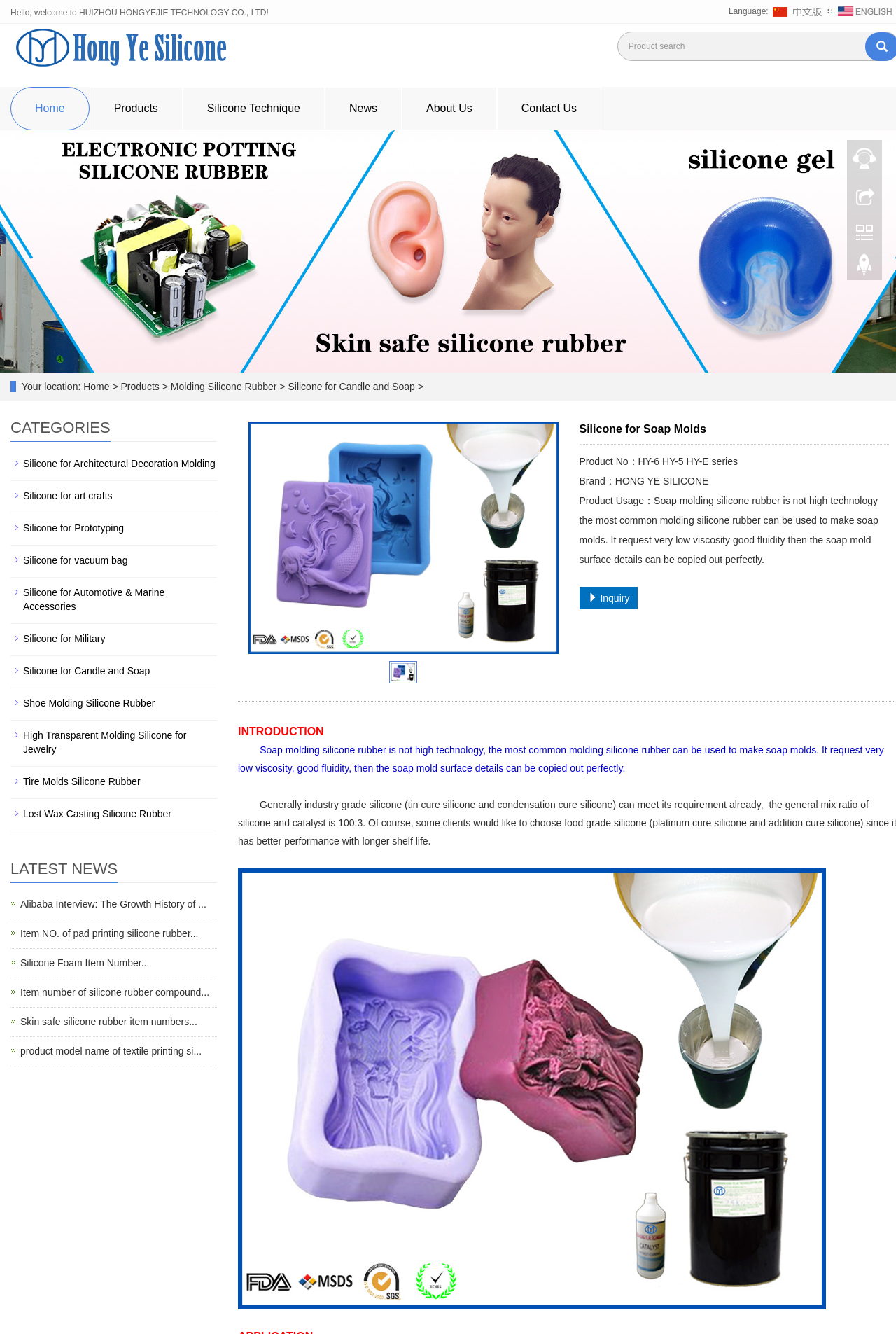Provide your answer in one word or a succinct phrase for the question: 
What is the category of 'Silicone for Candle and Soap'?

Molding Silicone Rubber